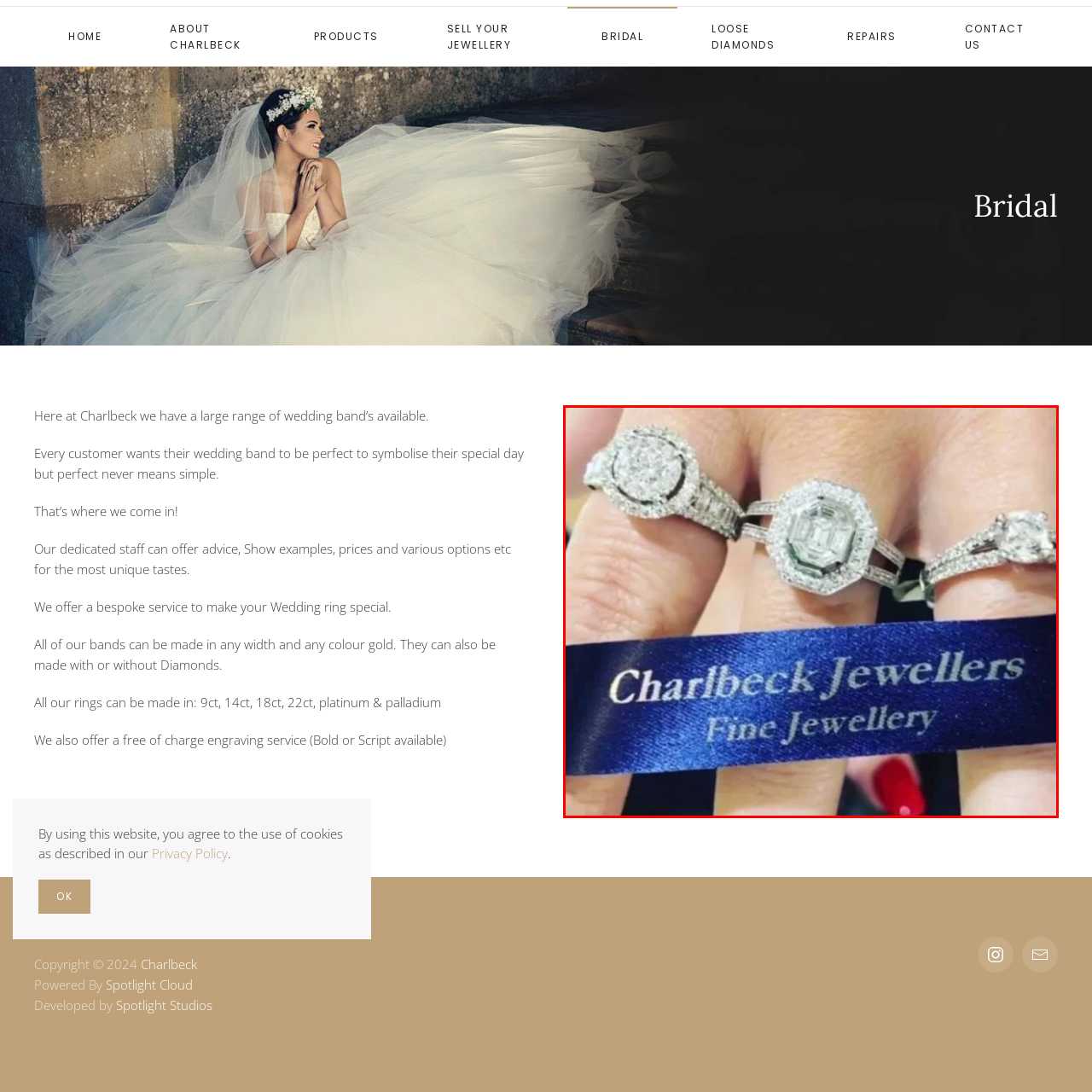Observe the image encased in the red box and deliver an in-depth response to the subsequent question by interpreting the details within the image:
What is the color of the ribbon?

The caption describes the ribbon as a deep blue satin ribbon, which indicates that the color of the ribbon is deep blue.